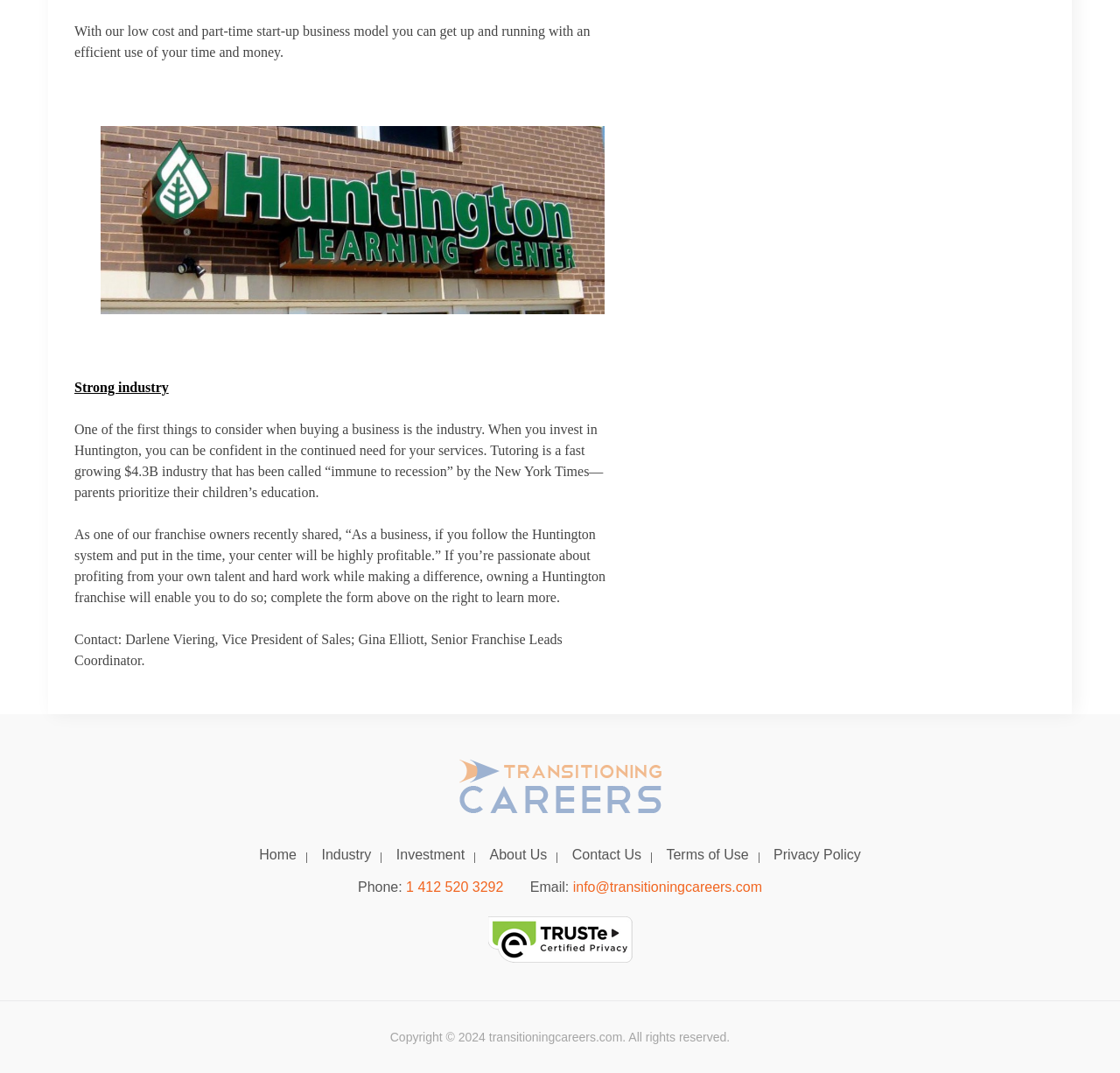Refer to the image and provide a thorough answer to this question:
What is the copyright year mentioned on the webpage?

The webpage displays a copyright notice at the bottom, stating 'Copyright © 2024 transitioningcareers.com. All rights reserved.', indicating that the webpage's content is protected by copyright law.